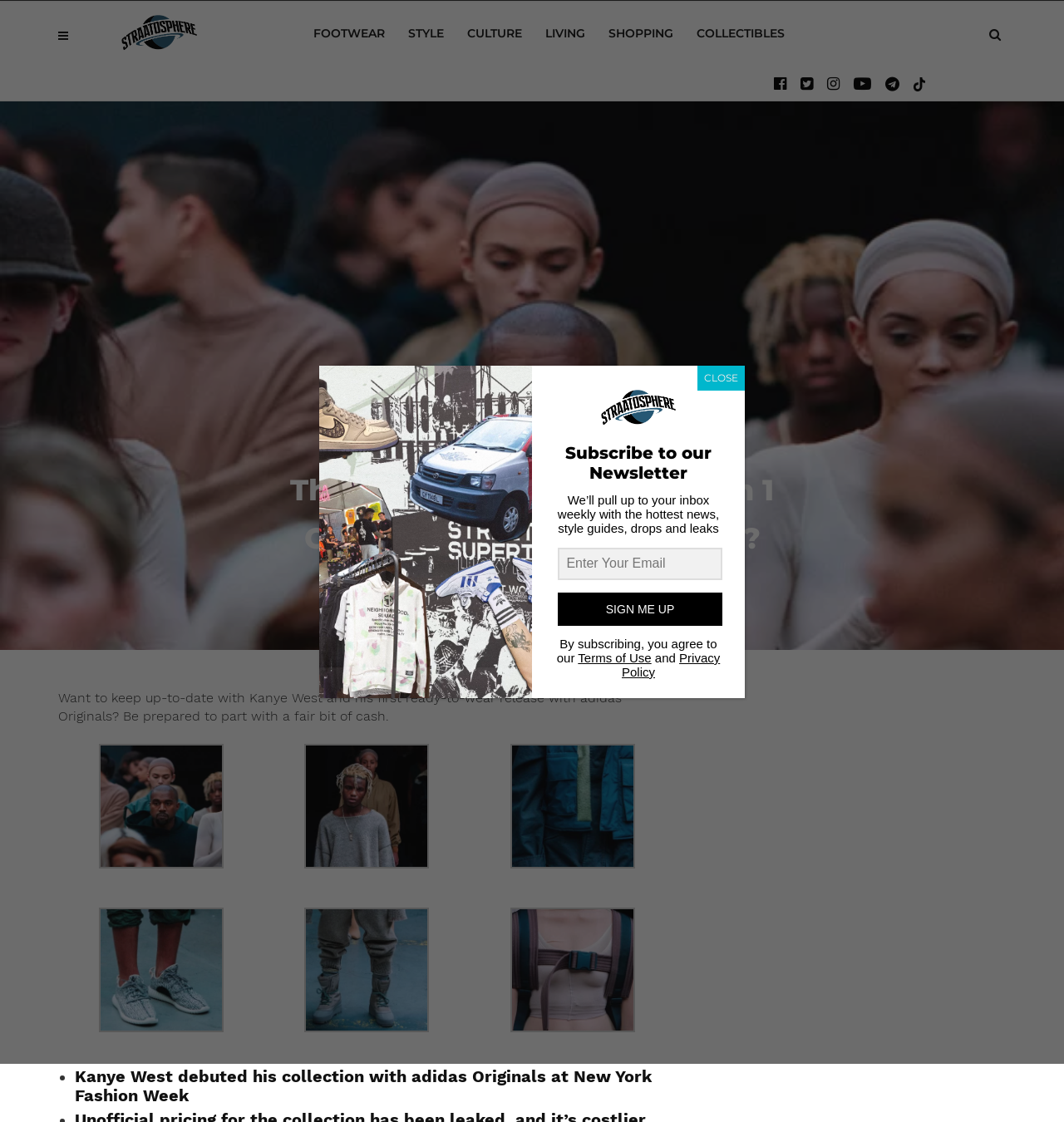Determine the bounding box coordinates in the format (top-left x, top-left y, bottom-right x, bottom-right y). Ensure all values are floating point numbers between 0 and 1. Identify the bounding box of the UI element described by: SIGN ME UP

[0.524, 0.528, 0.679, 0.558]